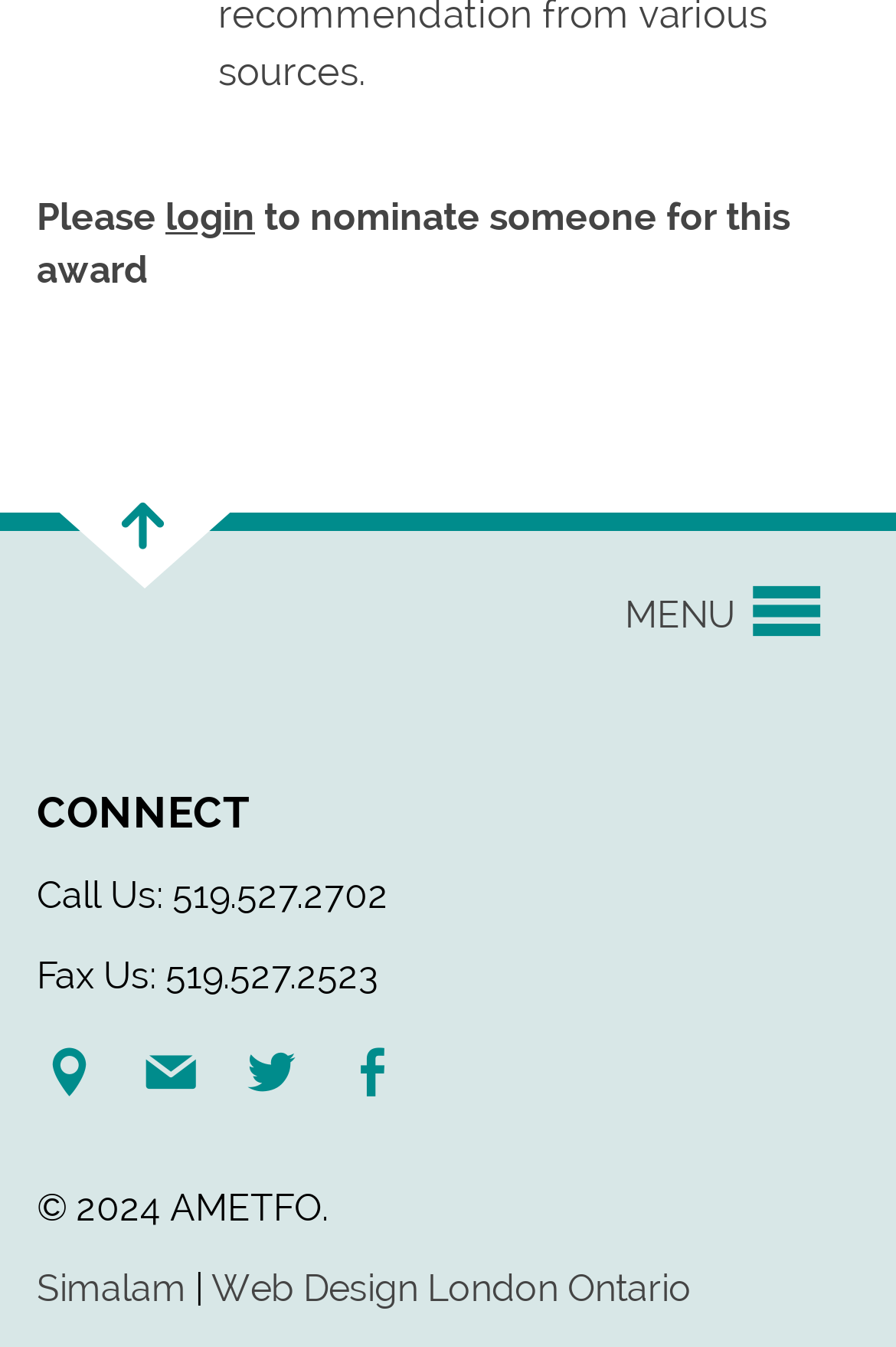Identify the bounding box coordinates for the UI element described as follows: "mail". Ensure the coordinates are four float numbers between 0 and 1, formatted as [left, top, right, bottom].

[0.154, 0.769, 0.267, 0.825]